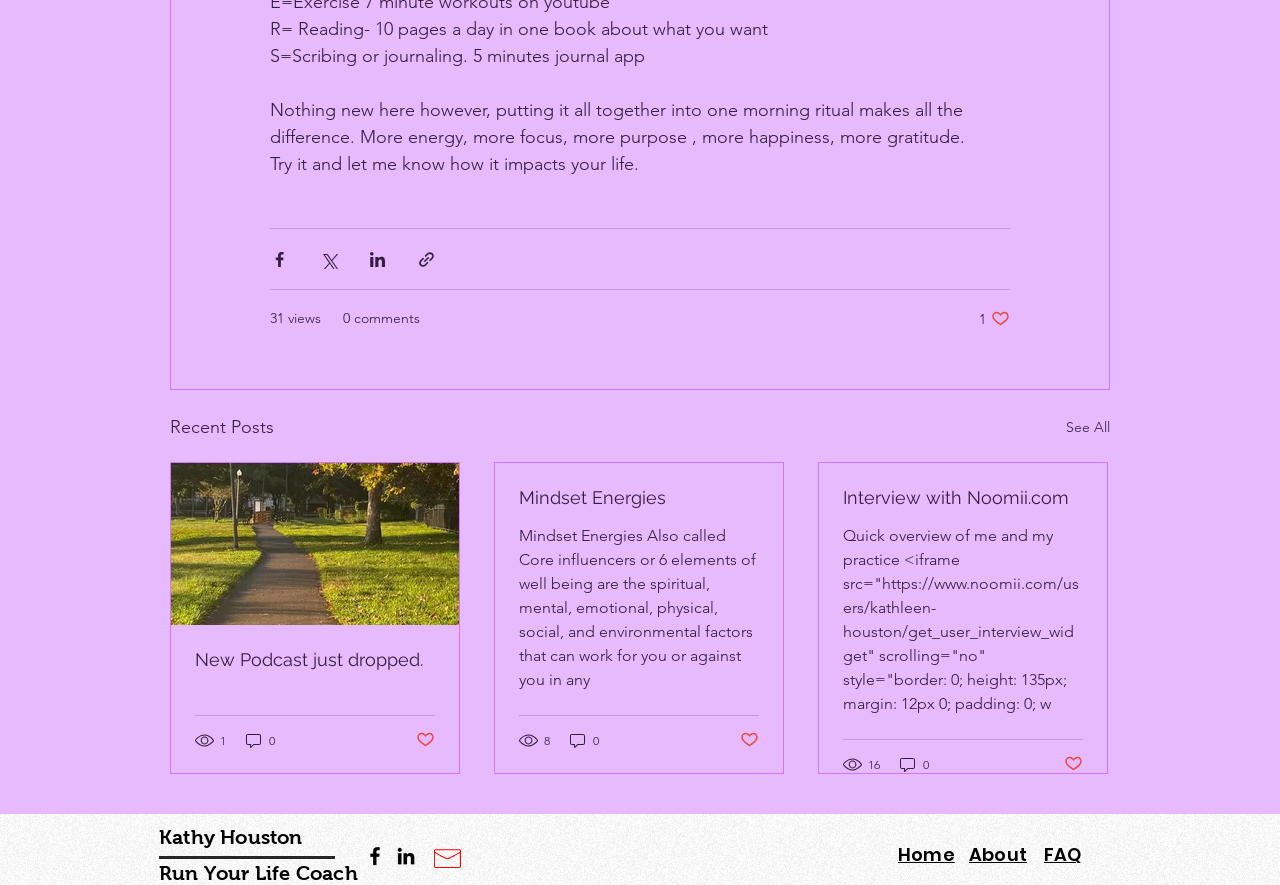Please determine the bounding box coordinates for the element with the description: "New Podcast just dropped.".

[0.152, 0.733, 0.34, 0.757]